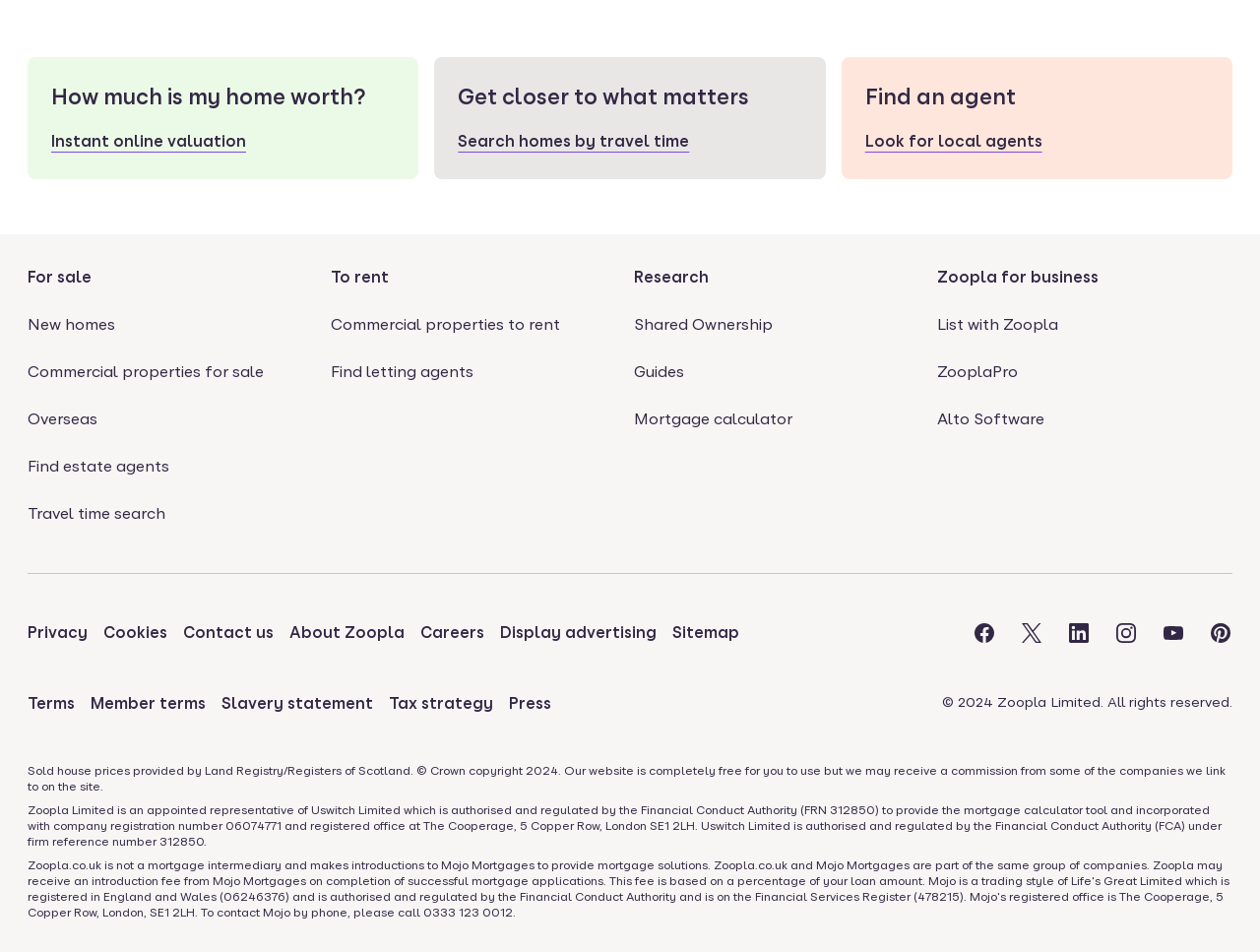Determine the bounding box coordinates for the element that should be clicked to follow this instruction: "Visit the Zoopla Facebook Page". The coordinates should be given as four float numbers between 0 and 1, in the format [left, top, right, bottom].

[0.772, 0.652, 0.791, 0.677]